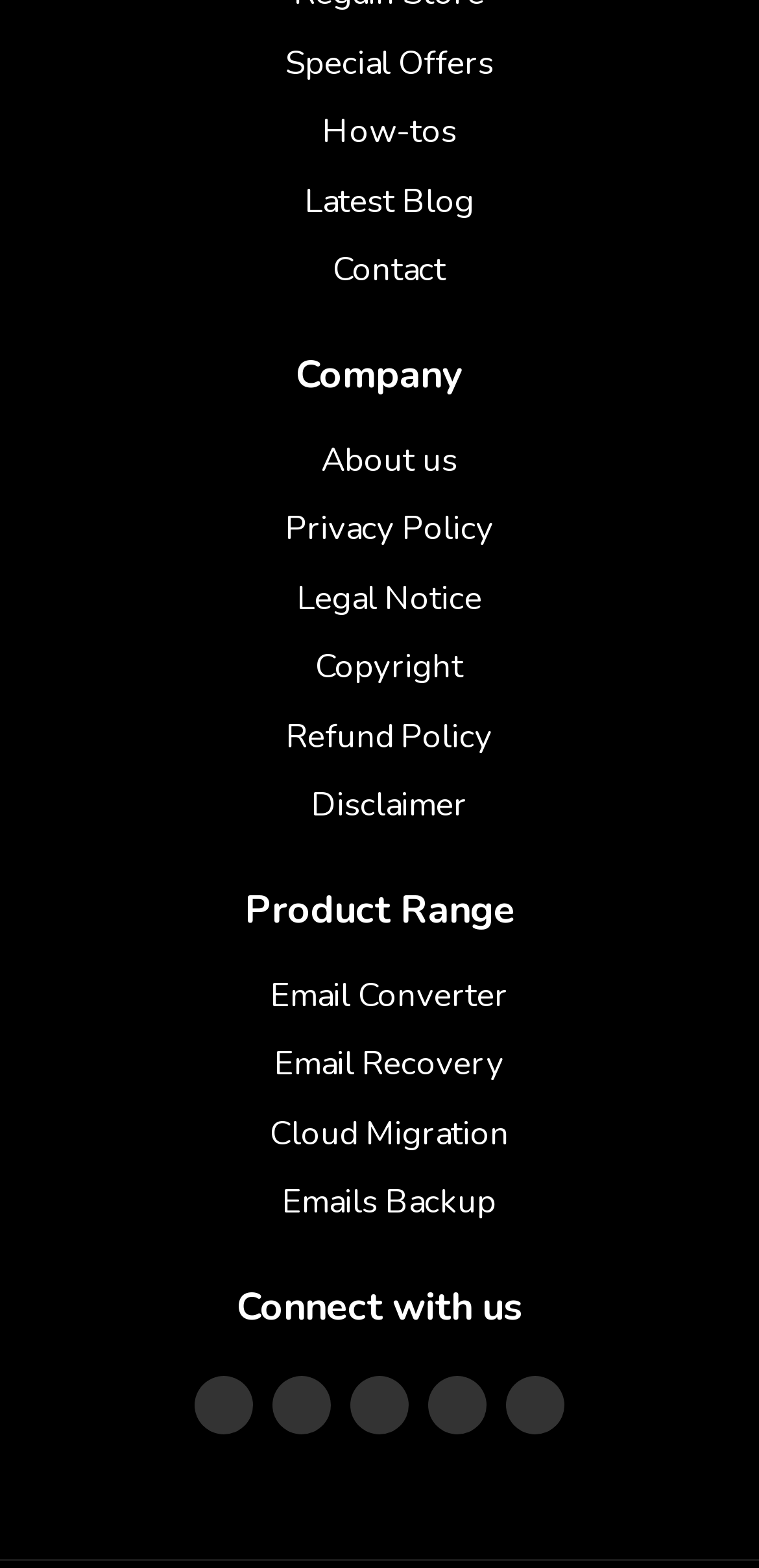Please specify the bounding box coordinates of the clickable region necessary for completing the following instruction: "Click on 'Recent Posts'". The coordinates must consist of four float numbers between 0 and 1, i.e., [left, top, right, bottom].

None